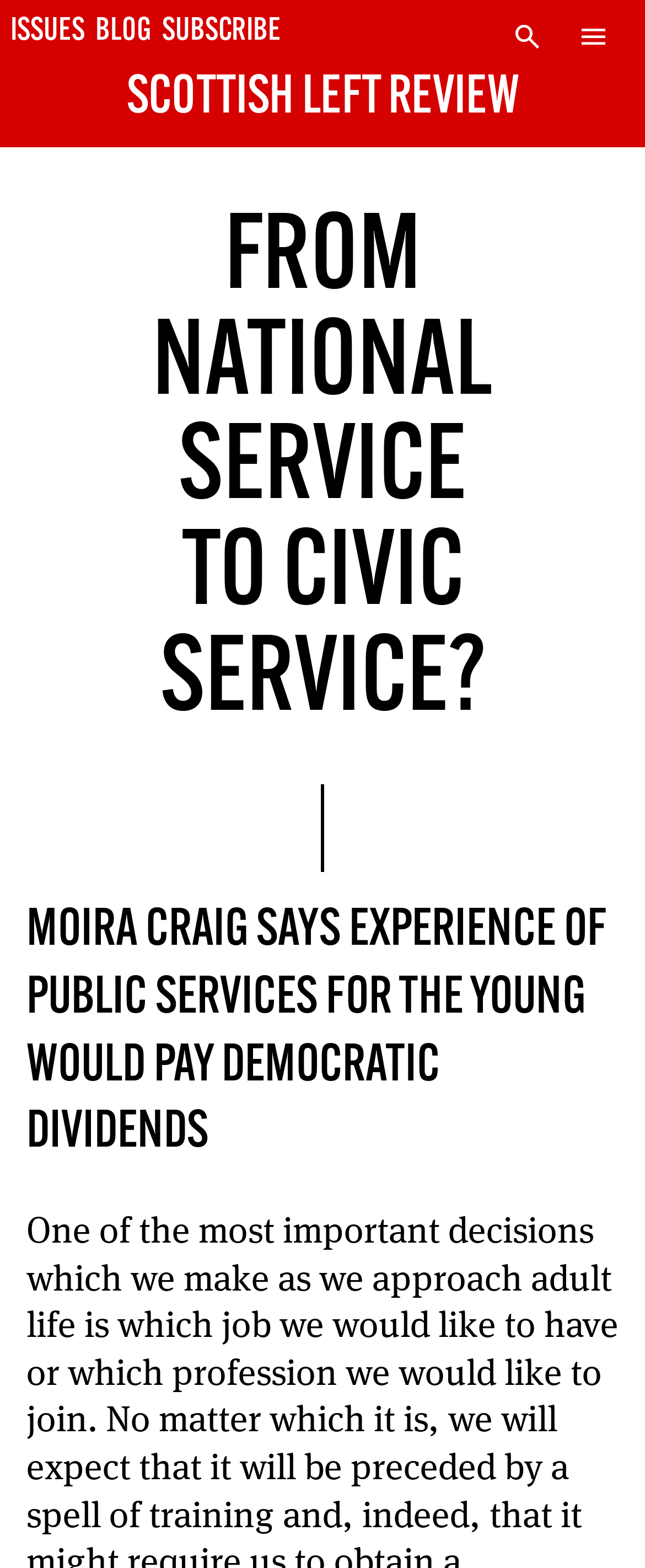Determine the bounding box coordinates for the clickable element to execute this instruction: "Click on ISSUES". Provide the coordinates as four float numbers between 0 and 1, i.e., [left, top, right, bottom].

[0.016, 0.007, 0.132, 0.037]